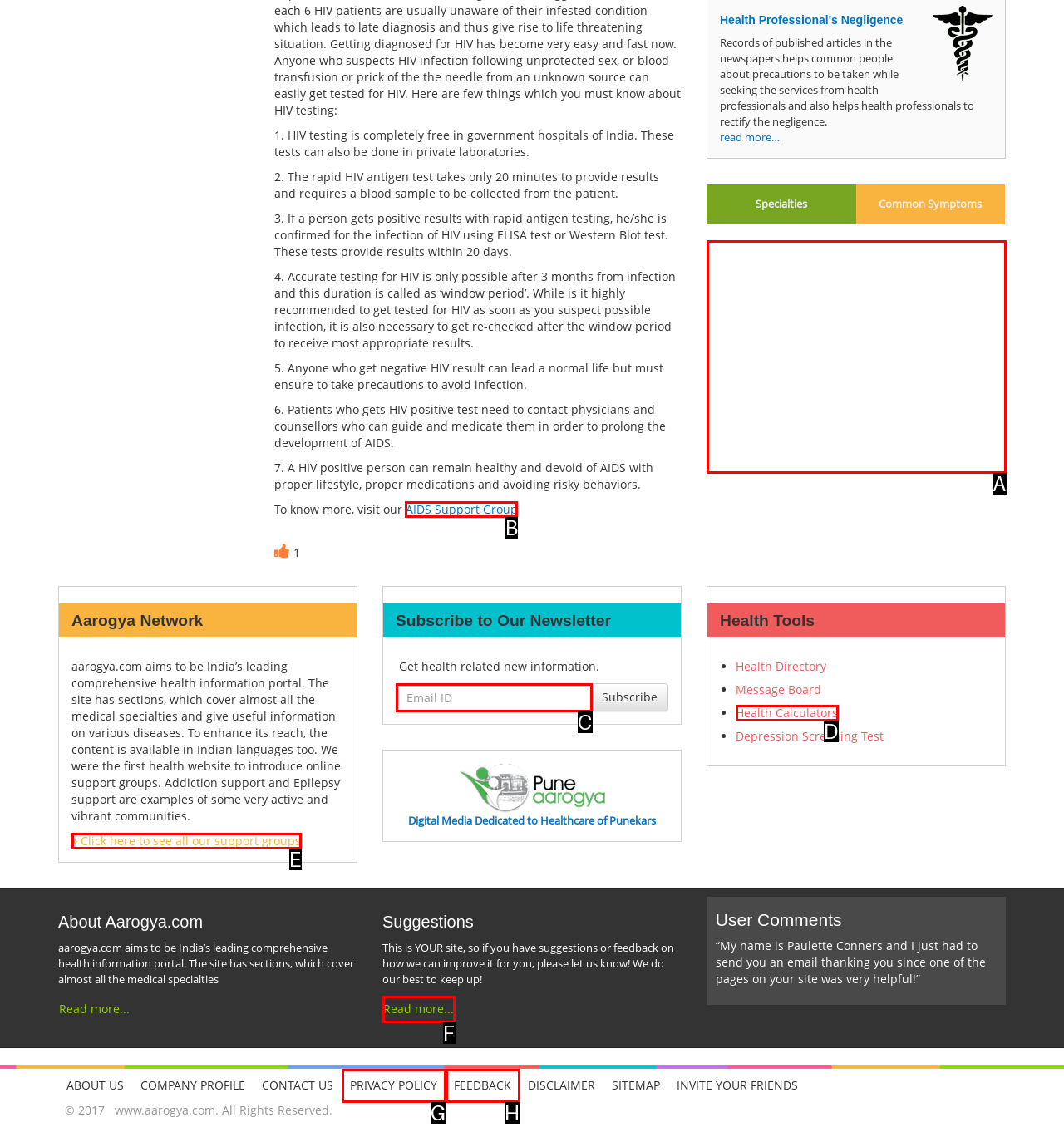Determine which option matches the description: parent_node: Subscribe placeholder="Email ID". Answer using the letter of the option.

C